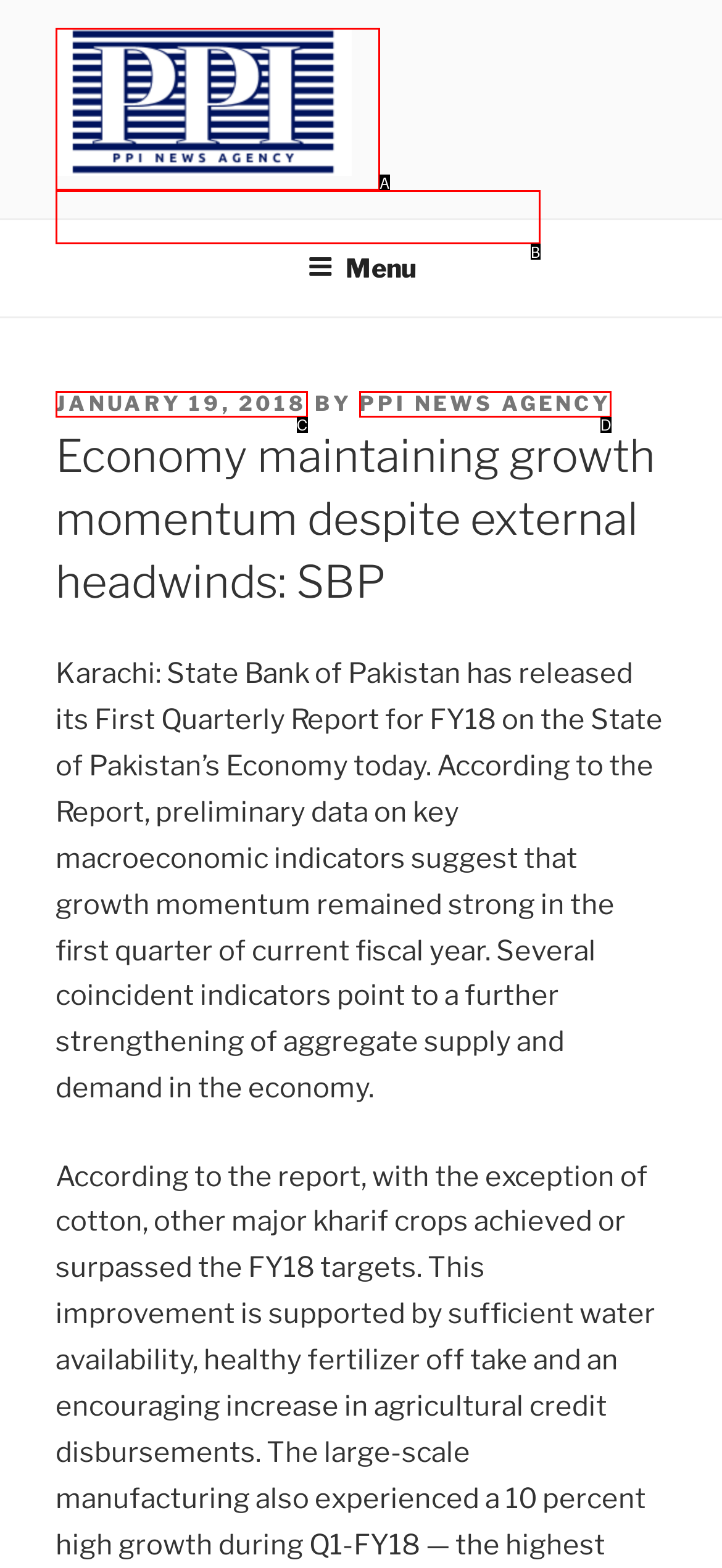Tell me which one HTML element best matches the description: parent_node: PPI NEWS AGENCY
Answer with the option's letter from the given choices directly.

A